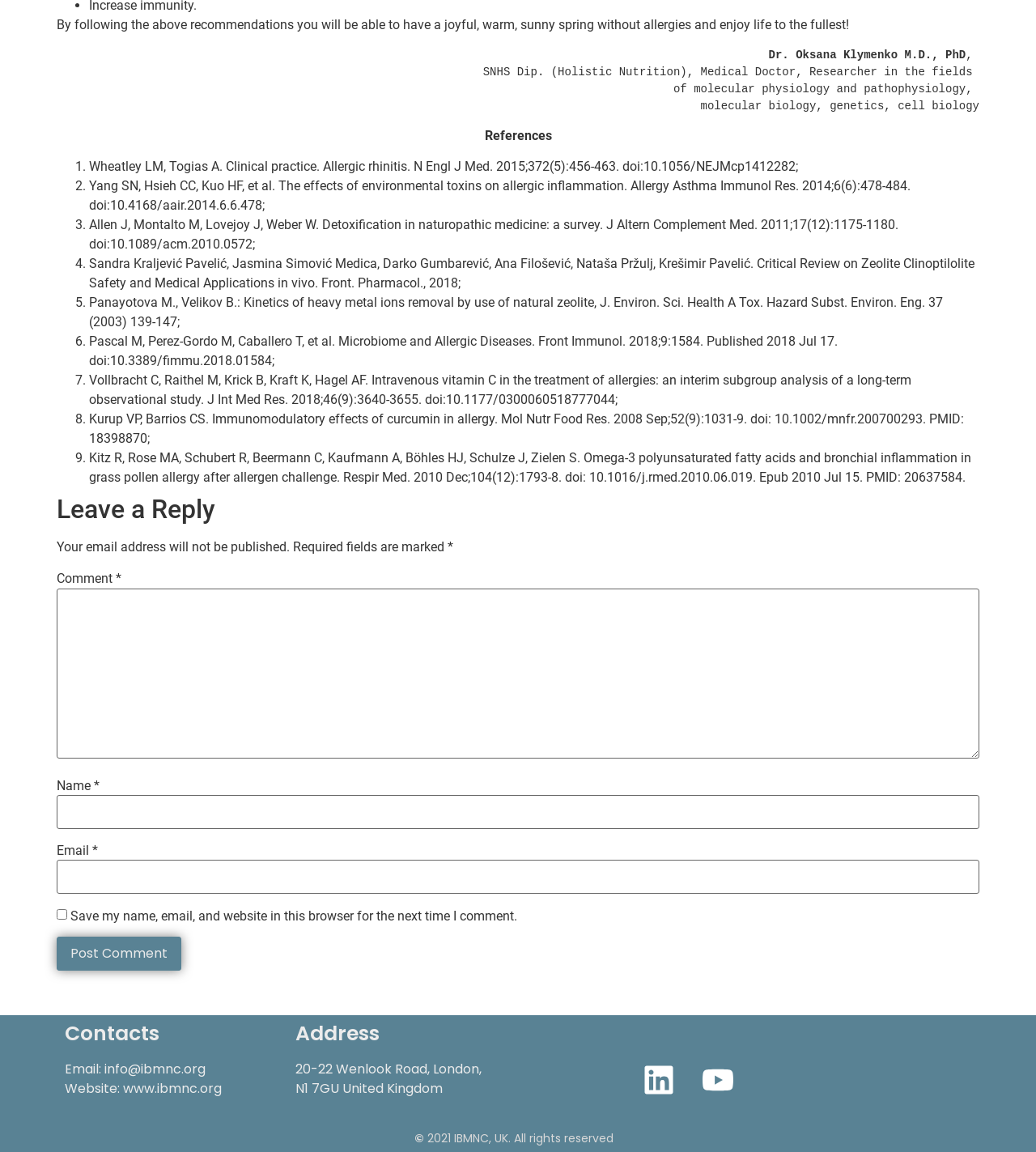Given the webpage screenshot and the description, determine the bounding box coordinates (top-left x, top-left y, bottom-right x, bottom-right y) that define the location of the UI element matching this description: parent_node: Email * aria-describedby="email-notes" name="email"

[0.055, 0.747, 0.945, 0.776]